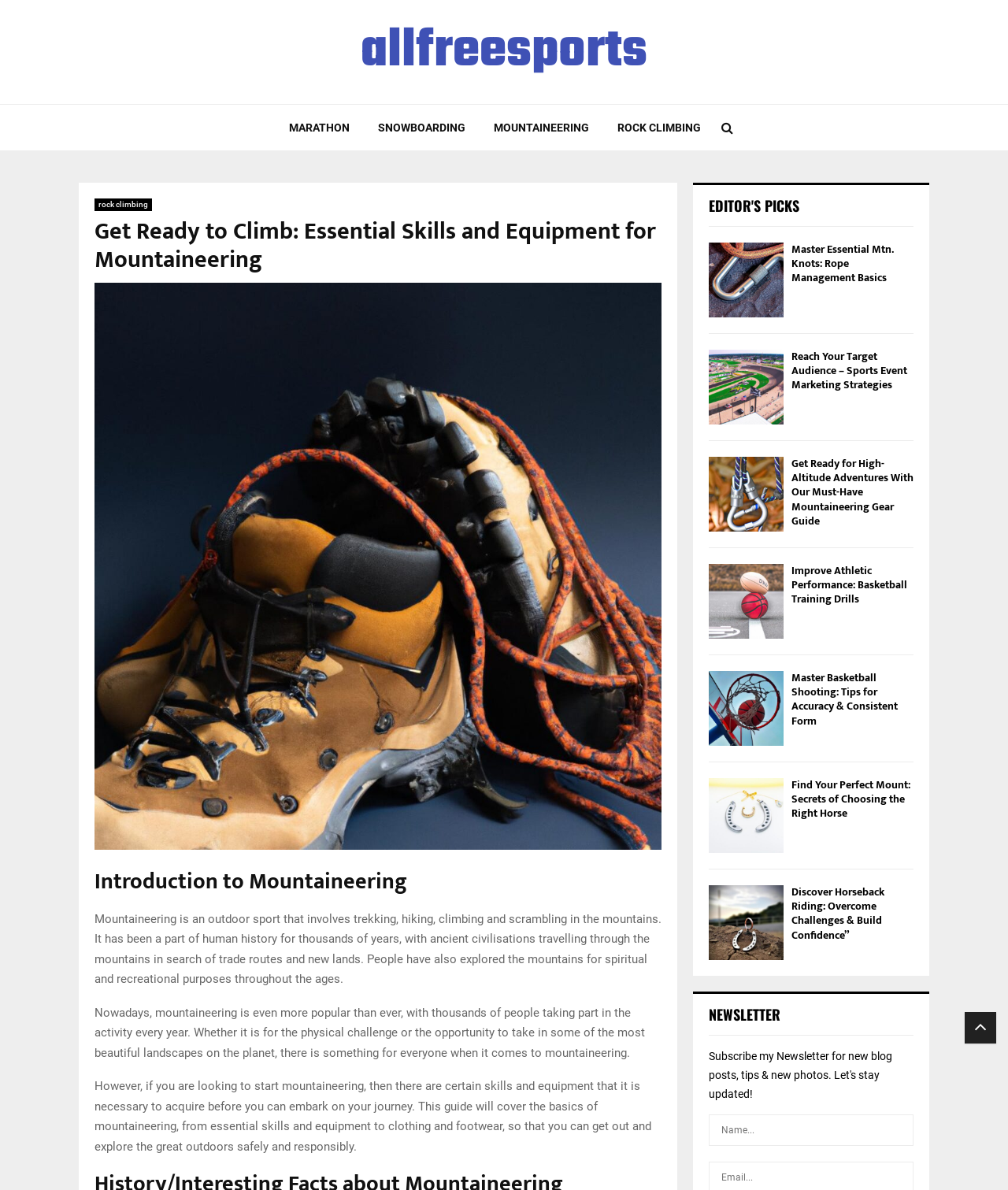Please identify the bounding box coordinates of the area that needs to be clicked to follow this instruction: "Read the 'Introduction to Mountaineering' heading".

[0.094, 0.729, 0.656, 0.753]